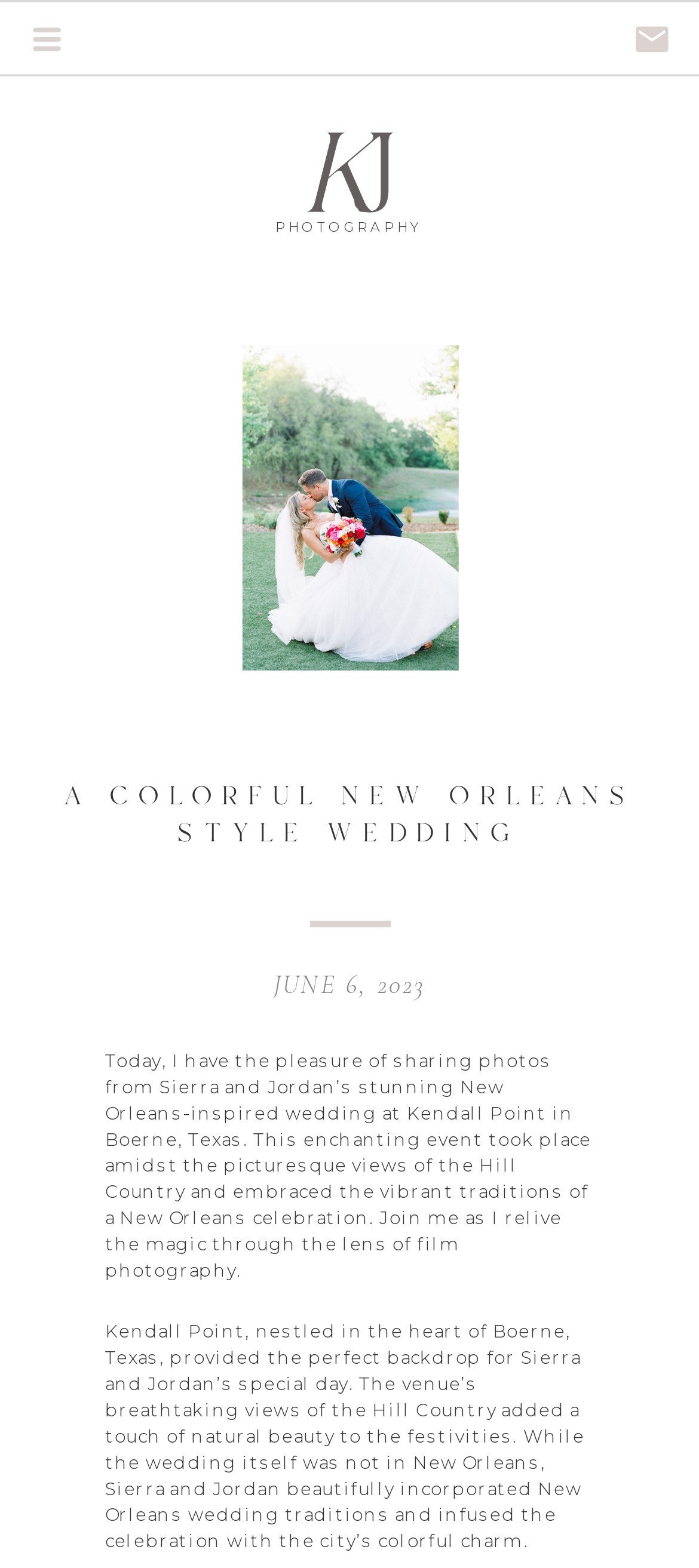What is the date of the wedding? Observe the screenshot and provide a one-word or short phrase answer.

June 6, 2023